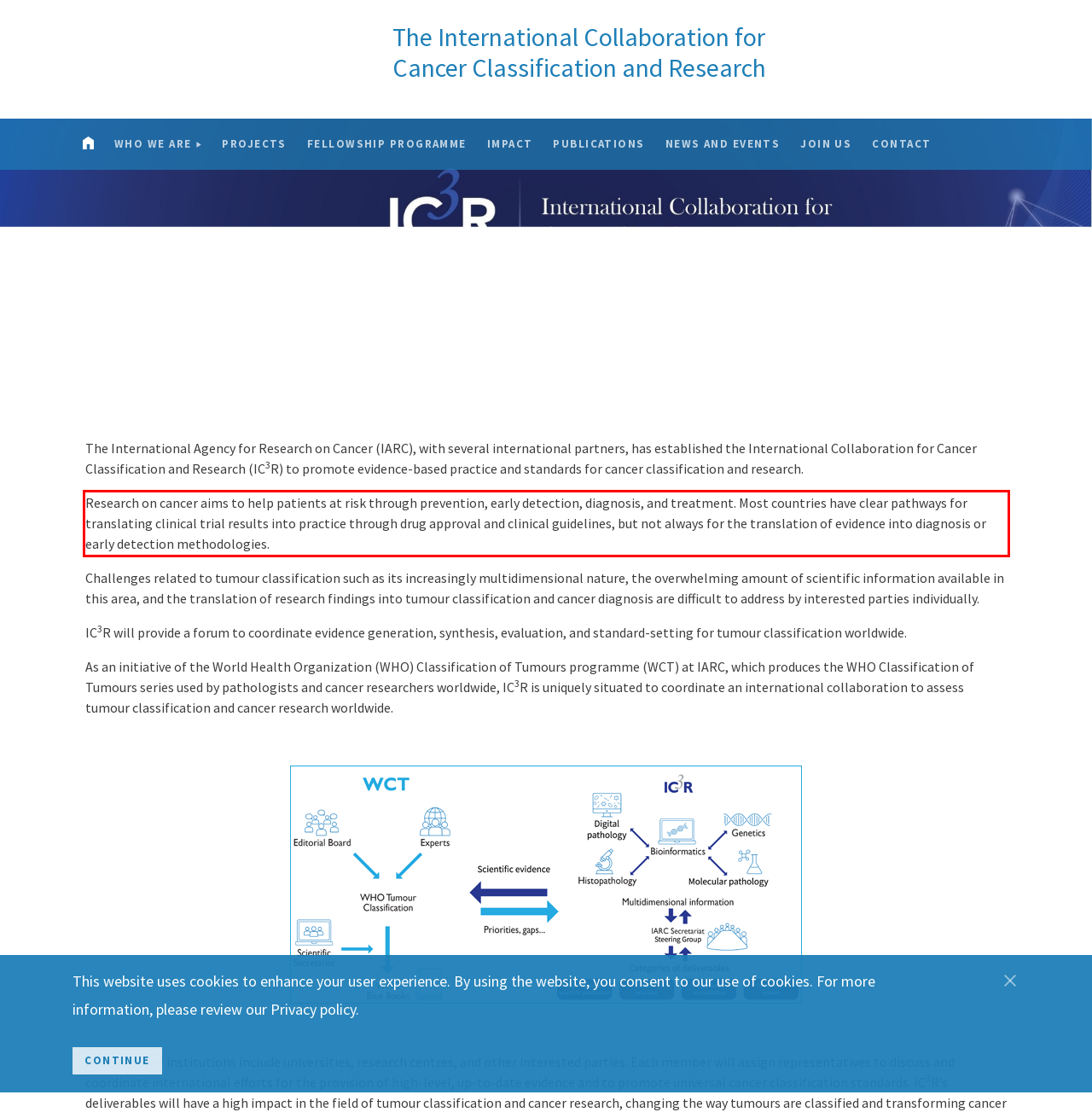Please identify and extract the text content from the UI element encased in a red bounding box on the provided webpage screenshot.

Research on cancer aims to help patients at risk through prevention, early detection, diagnosis, and treatment. Most countries have clear pathways for translating clinical trial results into practice through drug approval and clinical guidelines, but not always for the translation of evidence into diagnosis or early detection methodologies.